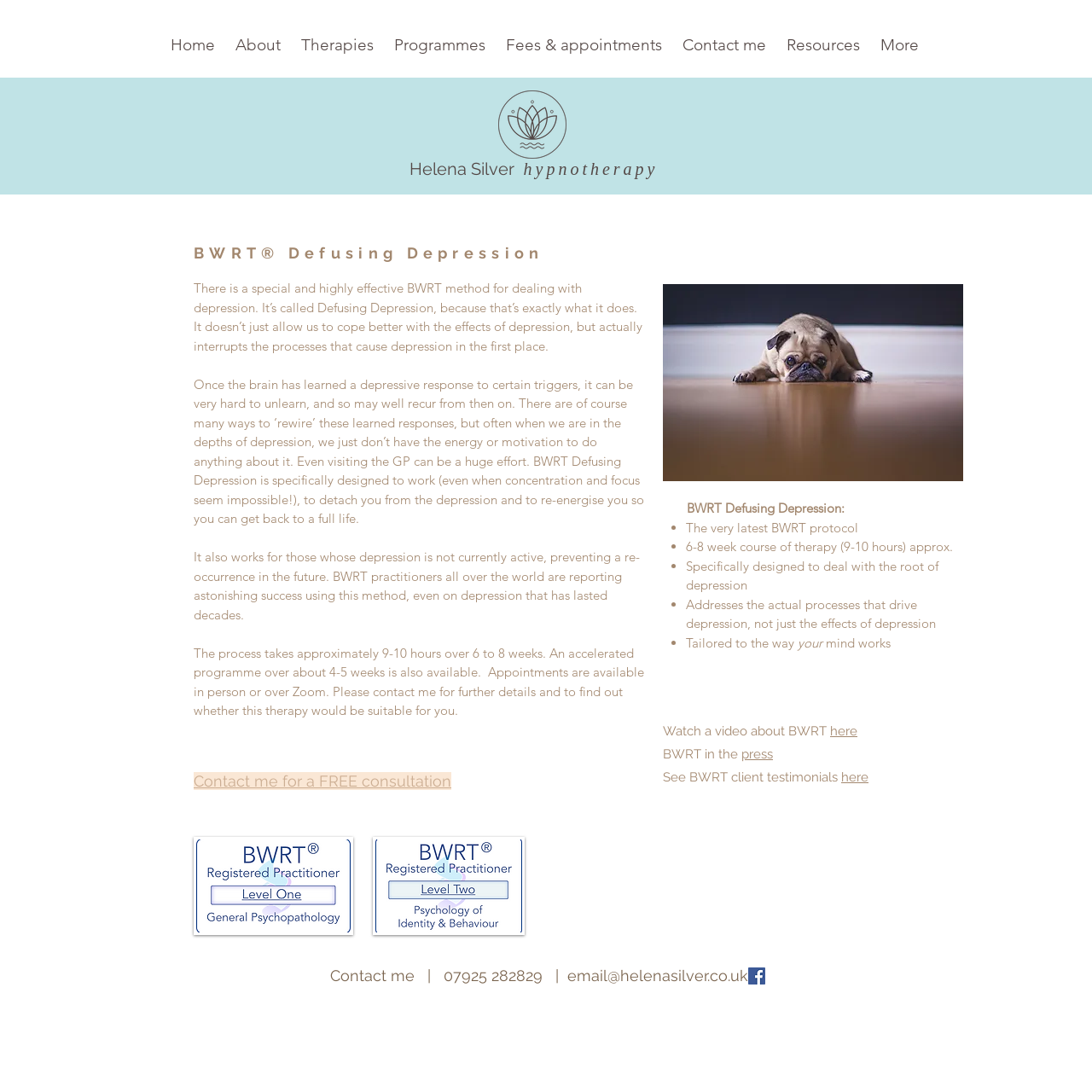Use a single word or phrase to answer this question: 
How many hours of therapy are required for BWRT Defusing Depression?

9-10 hours